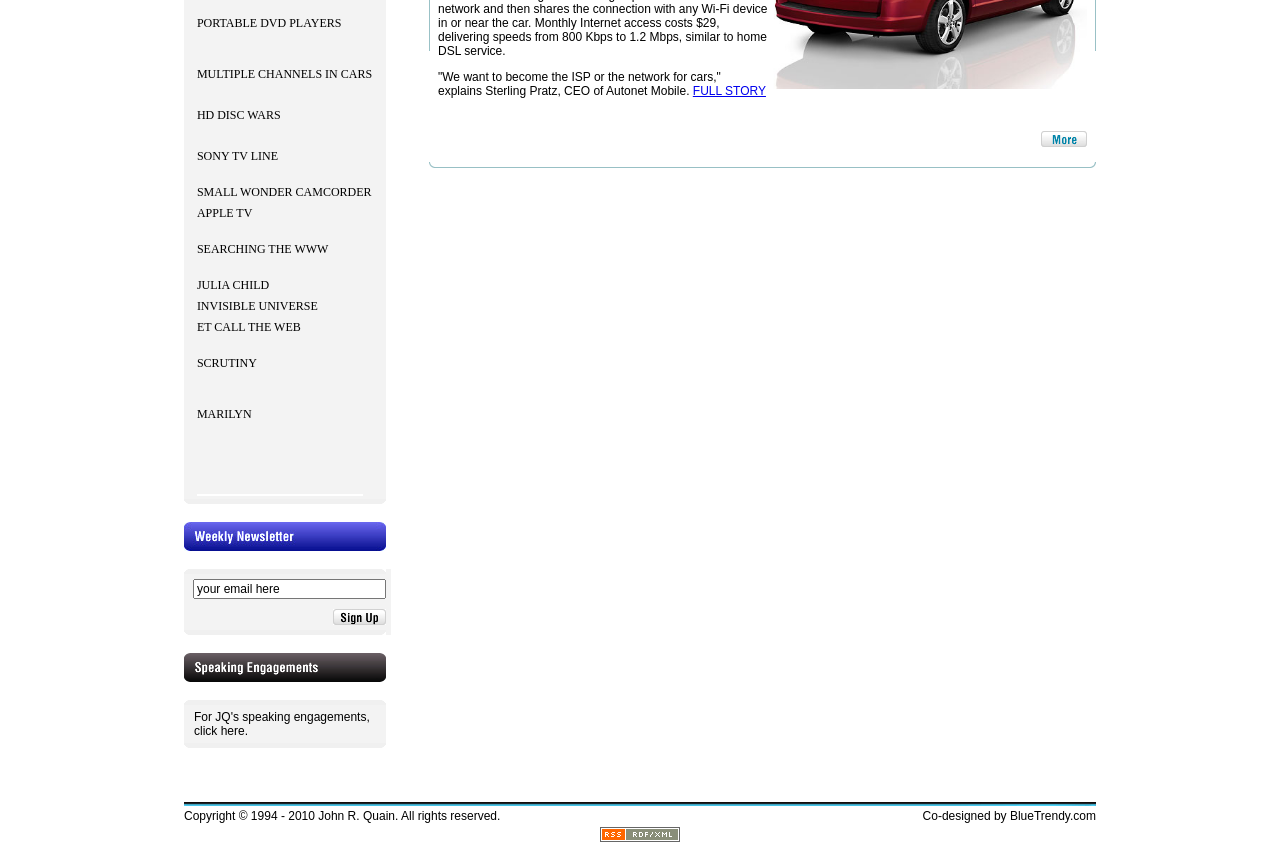Identify the bounding box of the UI component described as: "MARILYN".

[0.154, 0.482, 0.197, 0.498]